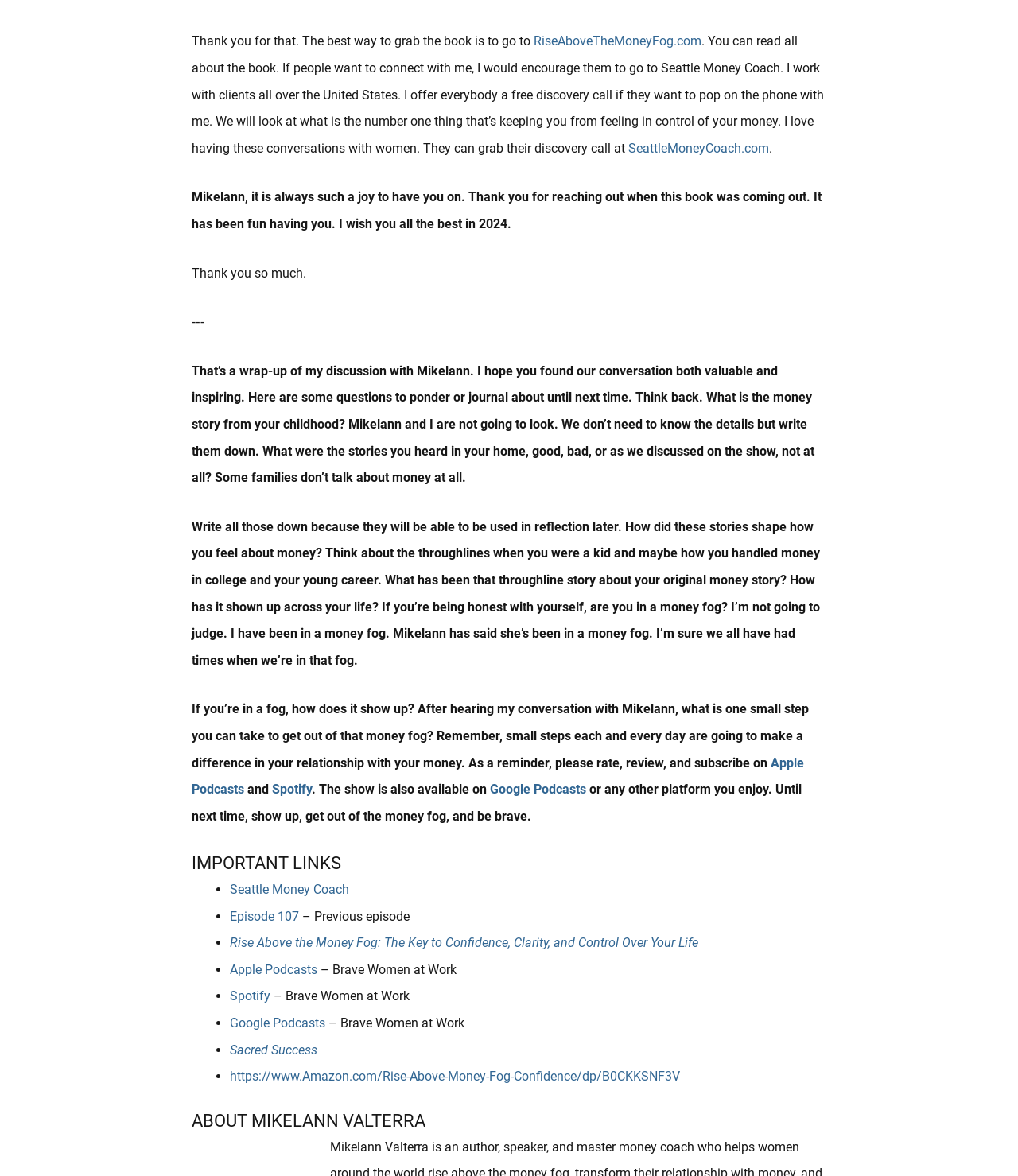Identify the bounding box coordinates for the UI element described as follows: "Google Podcasts". Ensure the coordinates are four float numbers between 0 and 1, formatted as [left, top, right, bottom].

[0.226, 0.863, 0.32, 0.876]